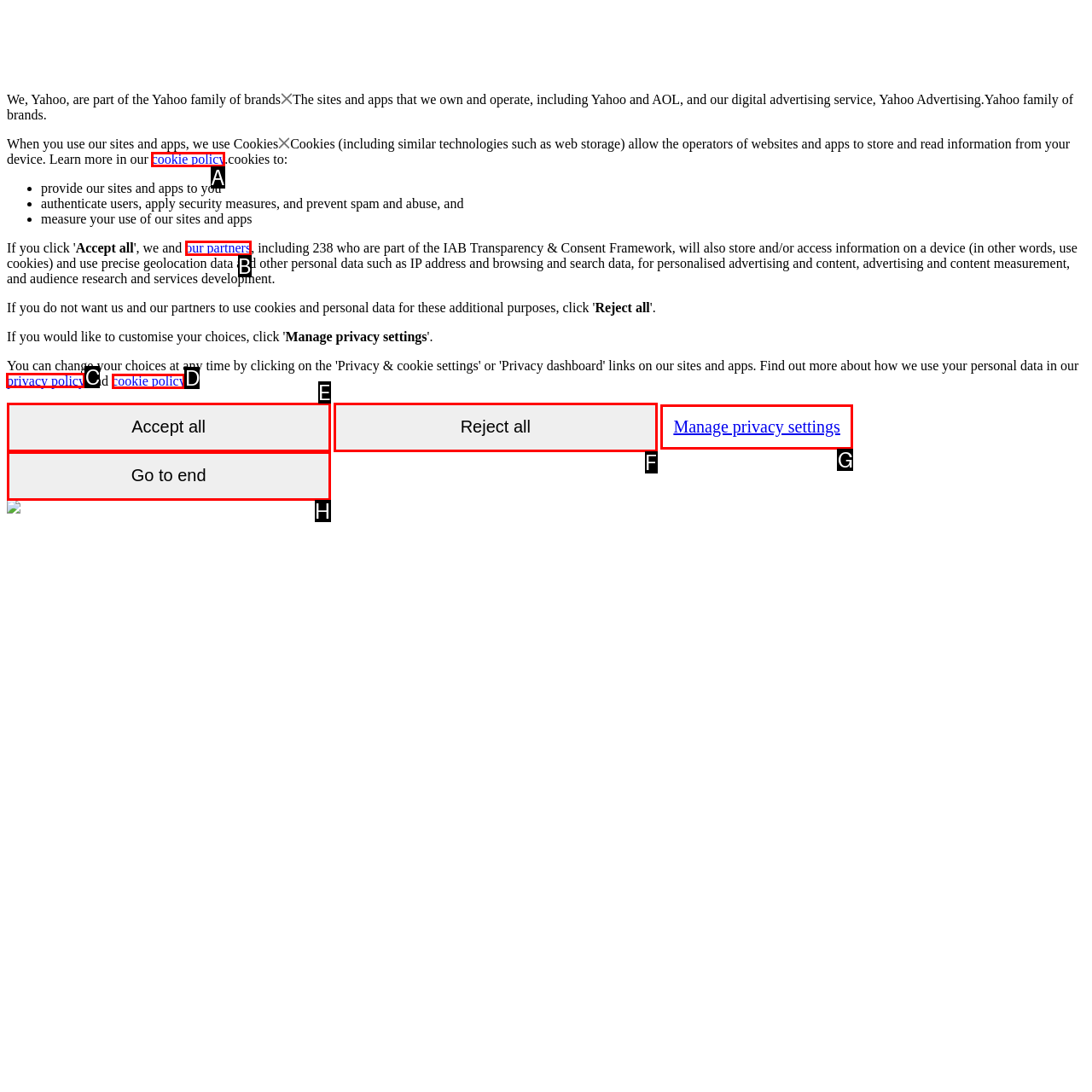Pick the option that should be clicked to perform the following task: Go to the 'privacy policy'
Answer with the letter of the selected option from the available choices.

C